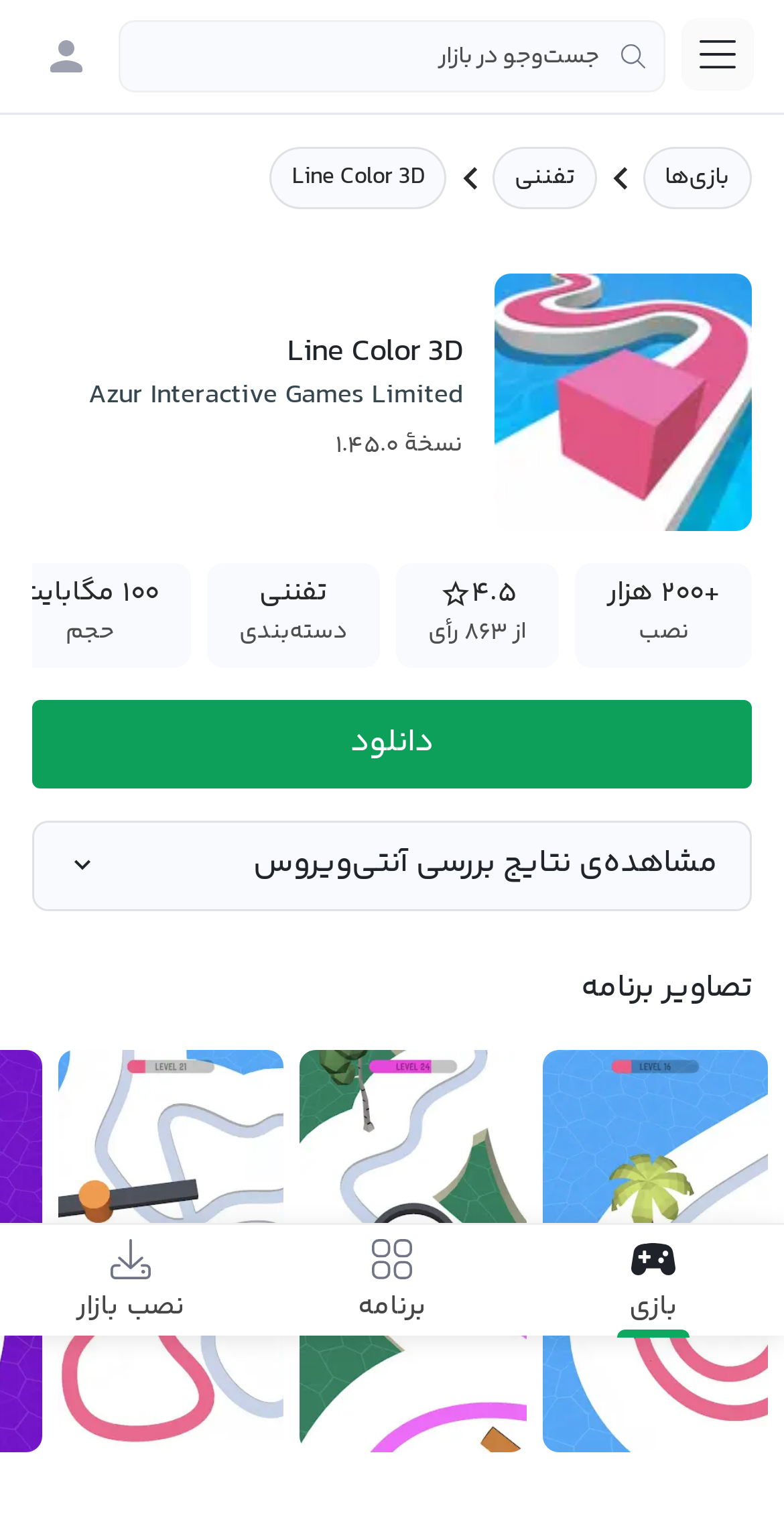What is the size of the game?
Please utilize the information in the image to give a detailed response to the question.

The size of the game can be found in the layout table cell element with the text '۱۰۰ مگابایت' which is located in the game's information section.